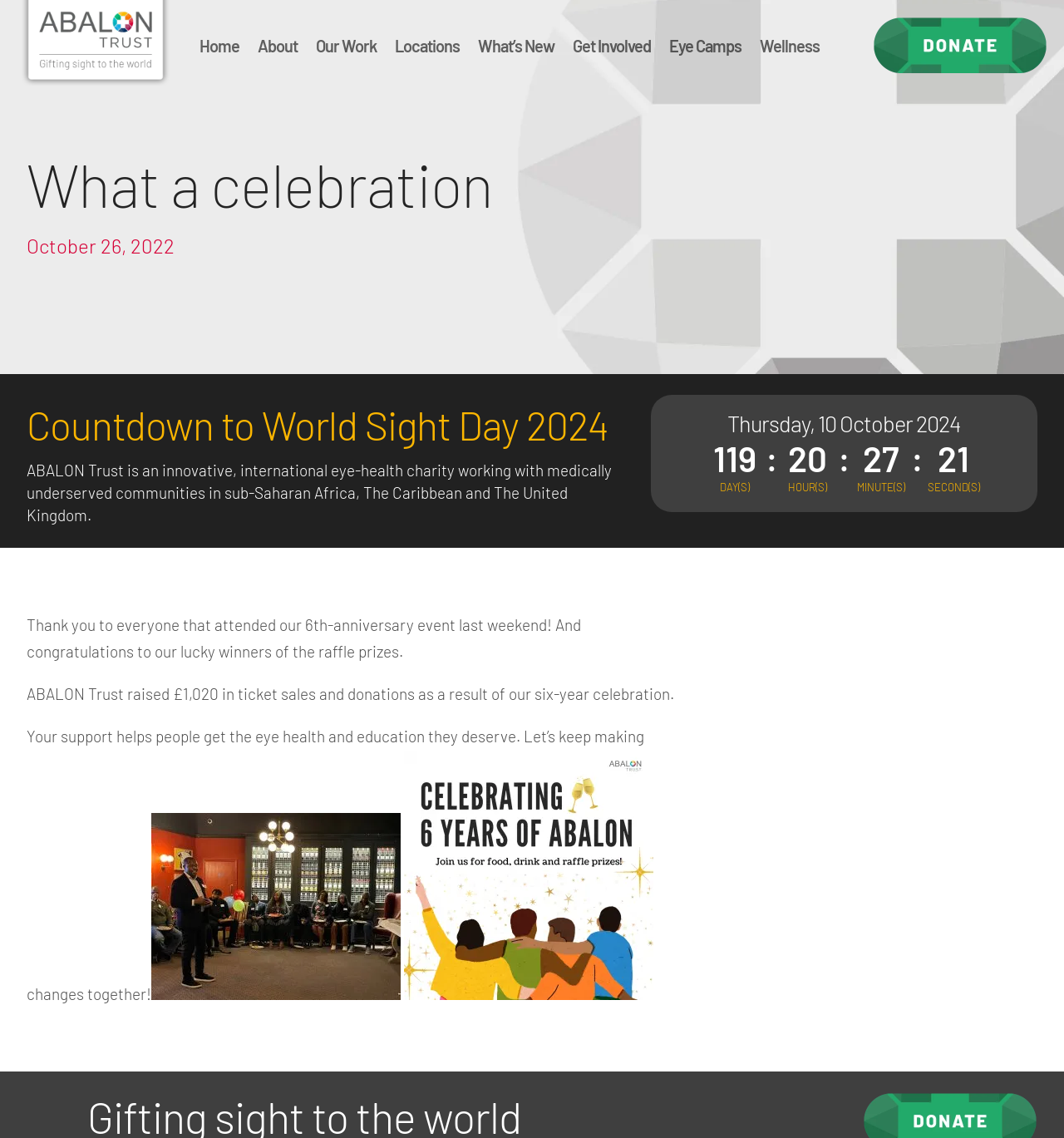Please indicate the bounding box coordinates of the element's region to be clicked to achieve the instruction: "Click the What’s New link". Provide the coordinates as four float numbers between 0 and 1, i.e., [left, top, right, bottom].

[0.449, 0.0, 0.521, 0.08]